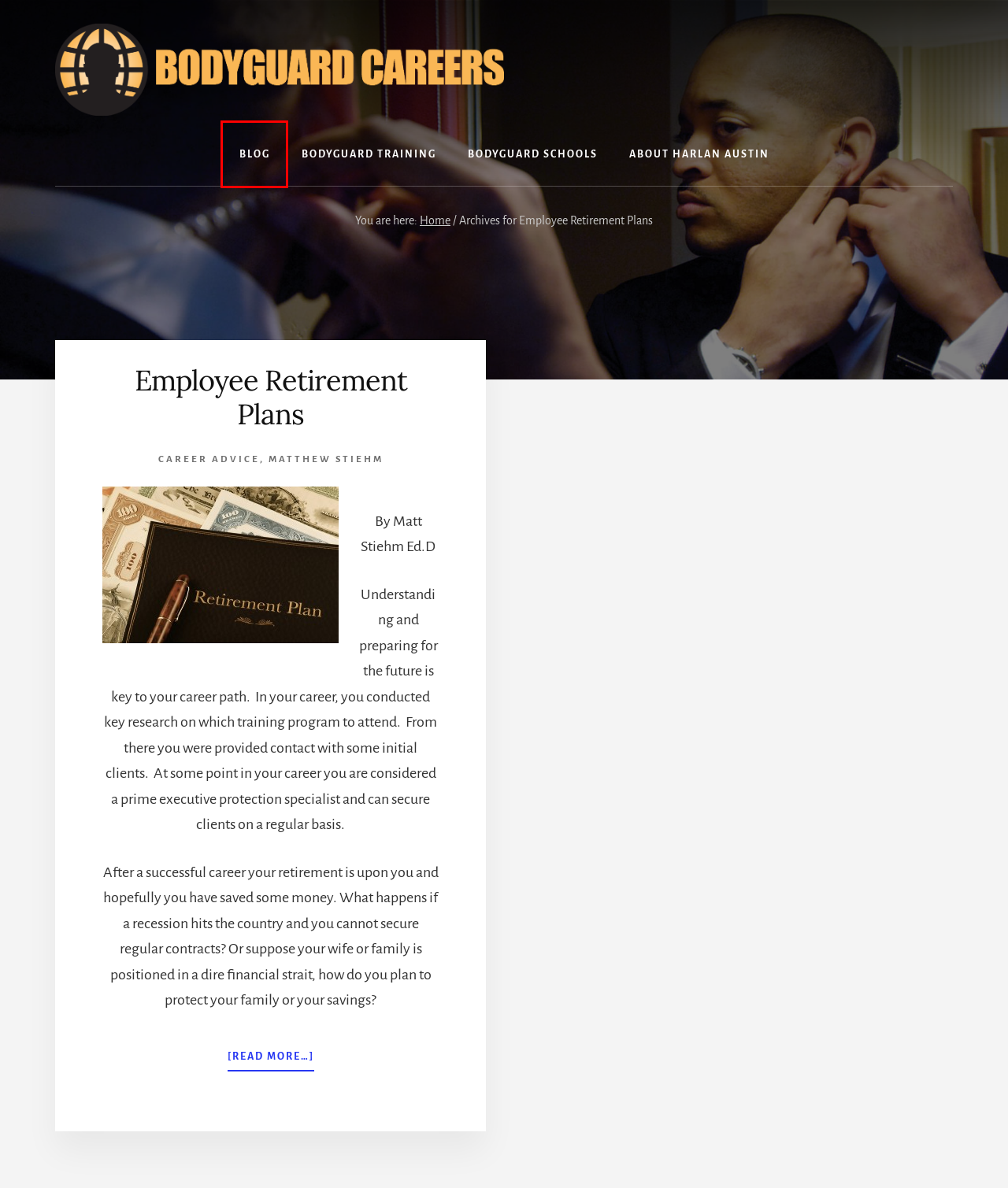Analyze the screenshot of a webpage featuring a red rectangle around an element. Pick the description that best fits the new webpage after interacting with the element inside the red bounding box. Here are the candidates:
A. Employee Retirement Plans - Bodyguard Careers
B. Bodyguard Training Schools - Your Source for Bodyguard Training
C. Matthew Stiehm Archives - Bodyguard Careers
D. Career Advice Archives - Bodyguard Careers
E. Bodyguard Training, Executive Protection Jobs and Bodyguards Services
F. Bodyguard Blog and Executive Protection Blog
G. Bodyguard Training Events Calendar - Bodyguard Careers
H. About Harlan V Austin, President of Bodyguard Careers

F